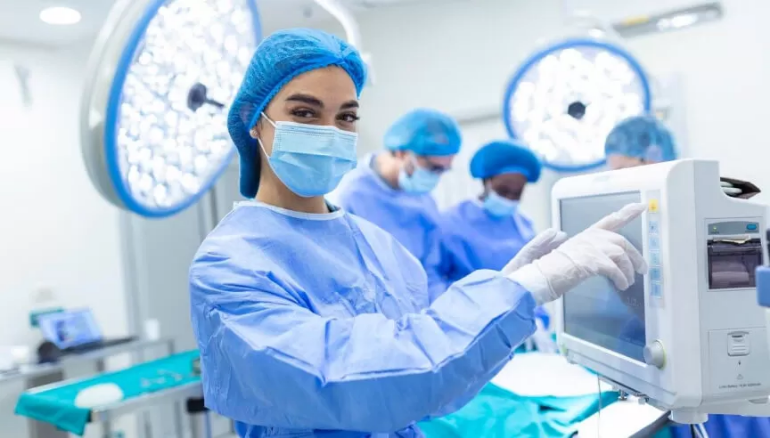What is the purpose of the green drape?
Your answer should be a single word or phrase derived from the screenshot.

To hold instruments